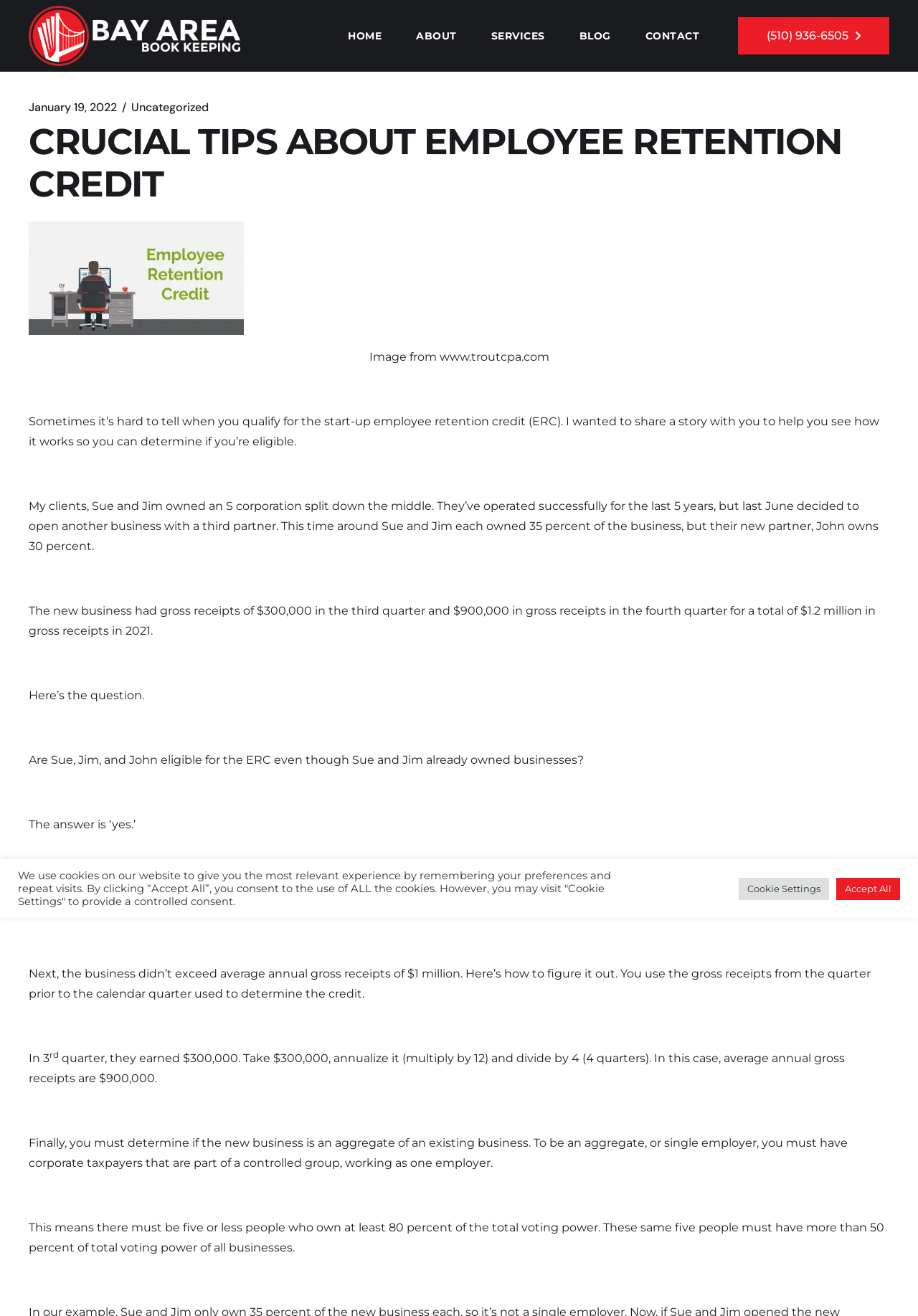Please indicate the bounding box coordinates of the element's region to be clicked to achieve the instruction: "Navigate to the HOME page". Provide the coordinates as four float numbers between 0 and 1, i.e., [left, top, right, bottom].

[0.371, 0.0, 0.423, 0.054]